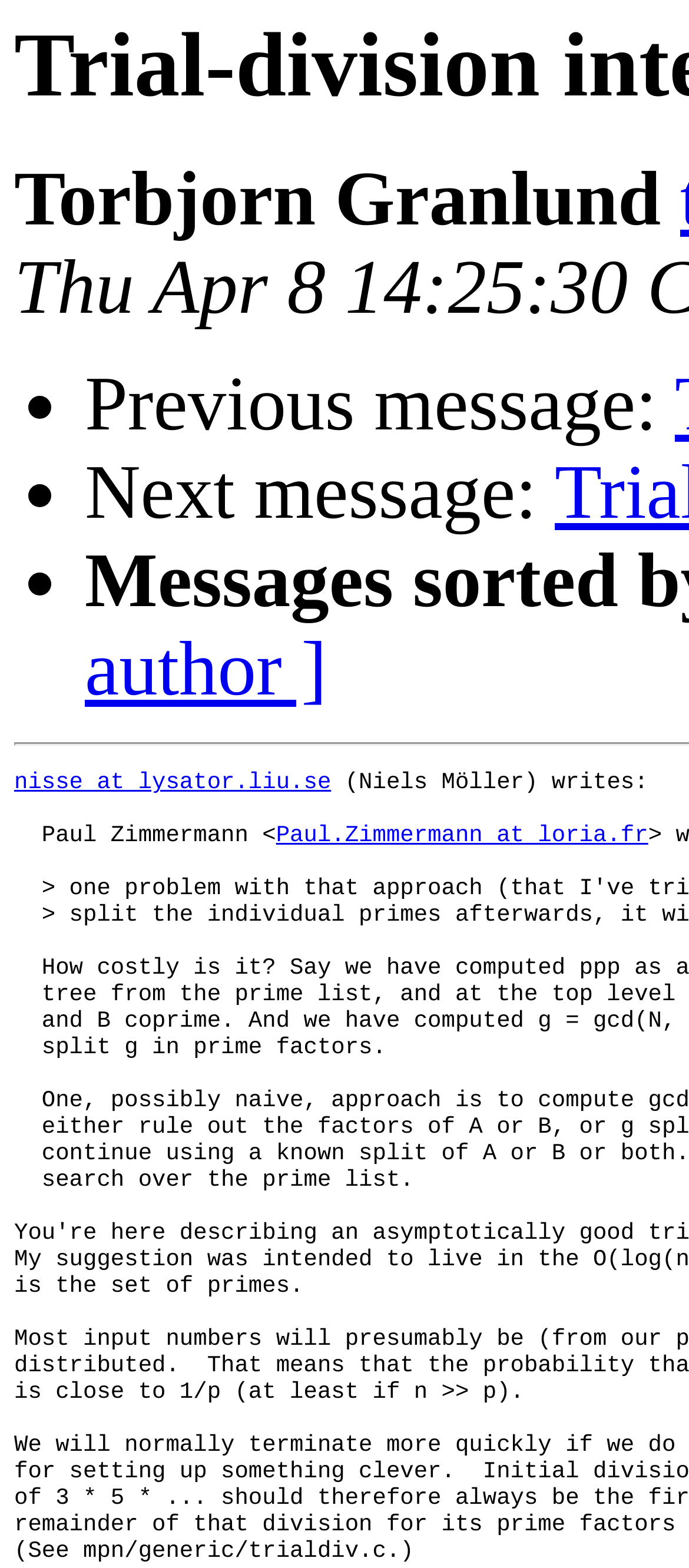Determine the bounding box for the described UI element: "Paul.Zimmermann at loria.fr".

[0.402, 0.525, 0.944, 0.541]